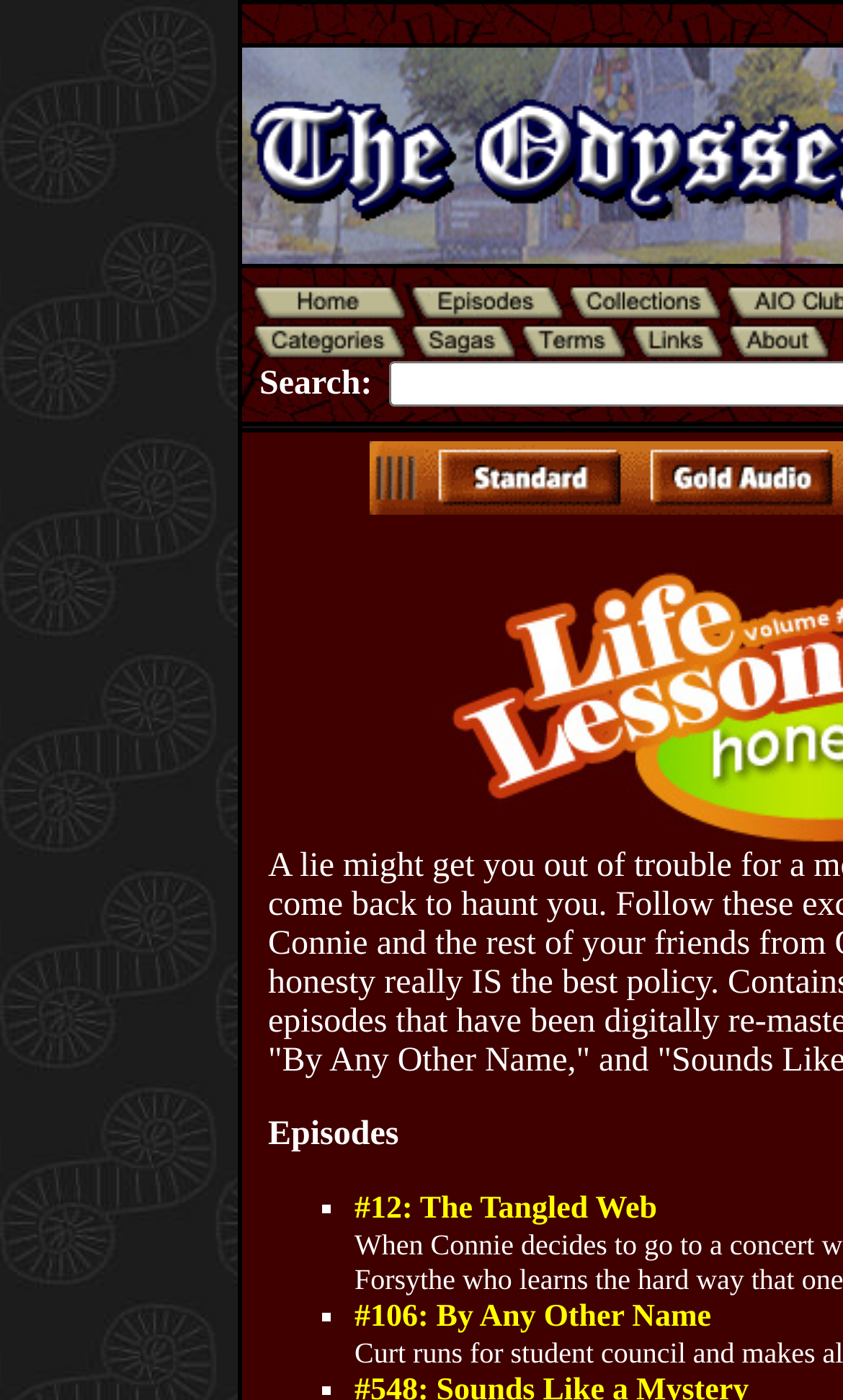Provide your answer in a single word or phrase: 
What is the layout of the episode listings?

Table format